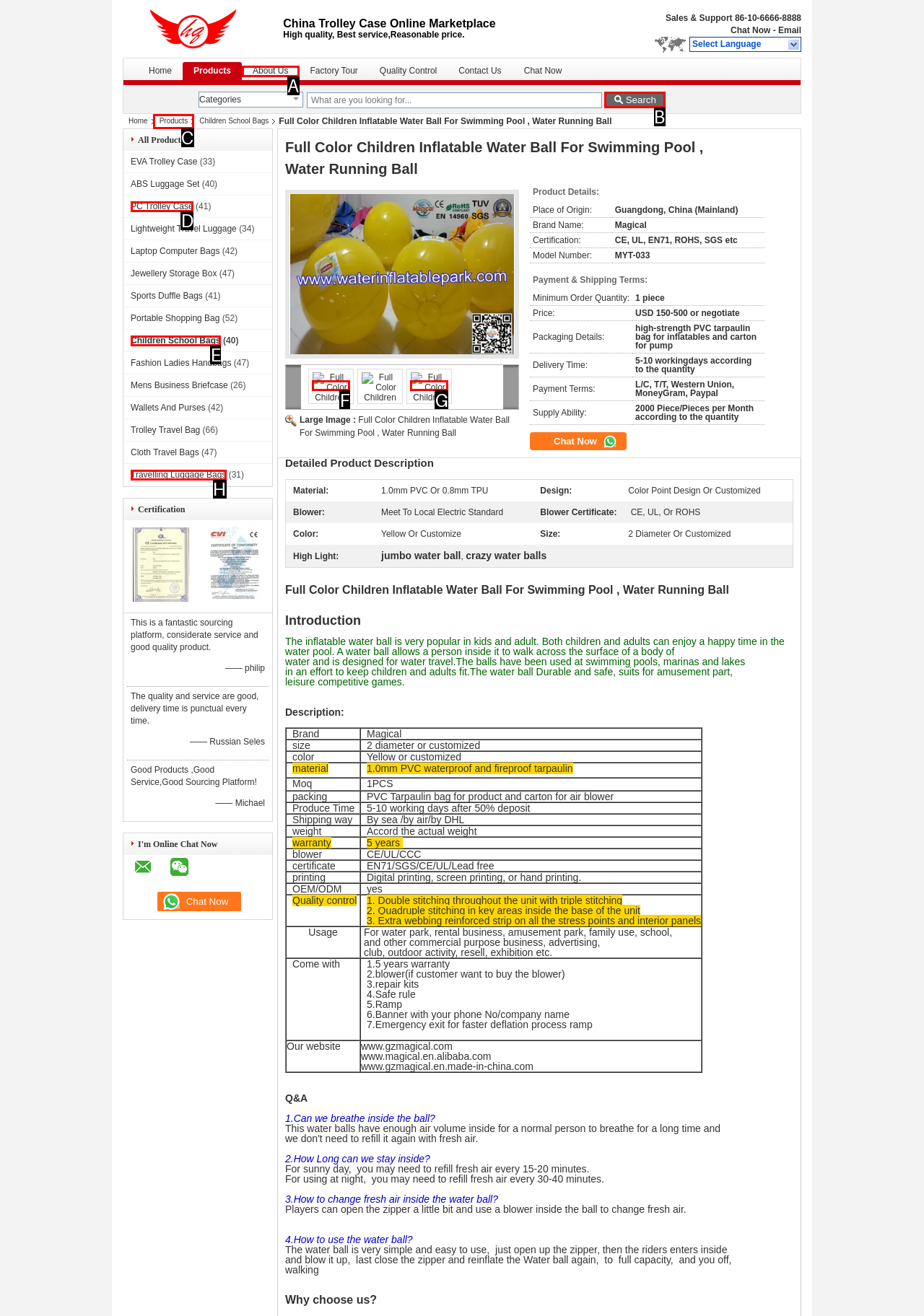Identify the option that corresponds to: Products
Respond with the corresponding letter from the choices provided.

C